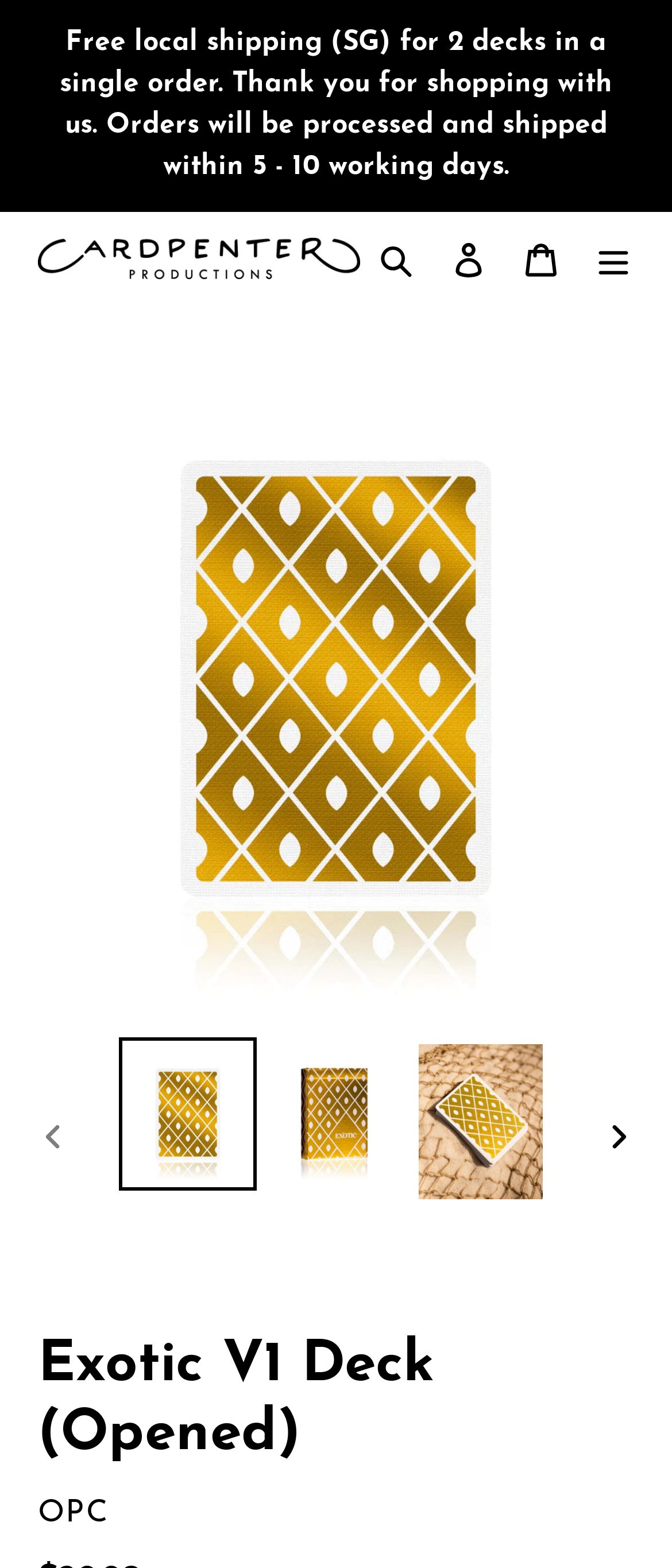What is the name of the deck?
Ensure your answer is thorough and detailed.

The name of the deck can be found in the heading element 'Exotic V1 Deck (Opened)' which is located at the bottom of the page, and also in the image description 'Exotic V1 Deck (Opened)' which is located at the top of the page.